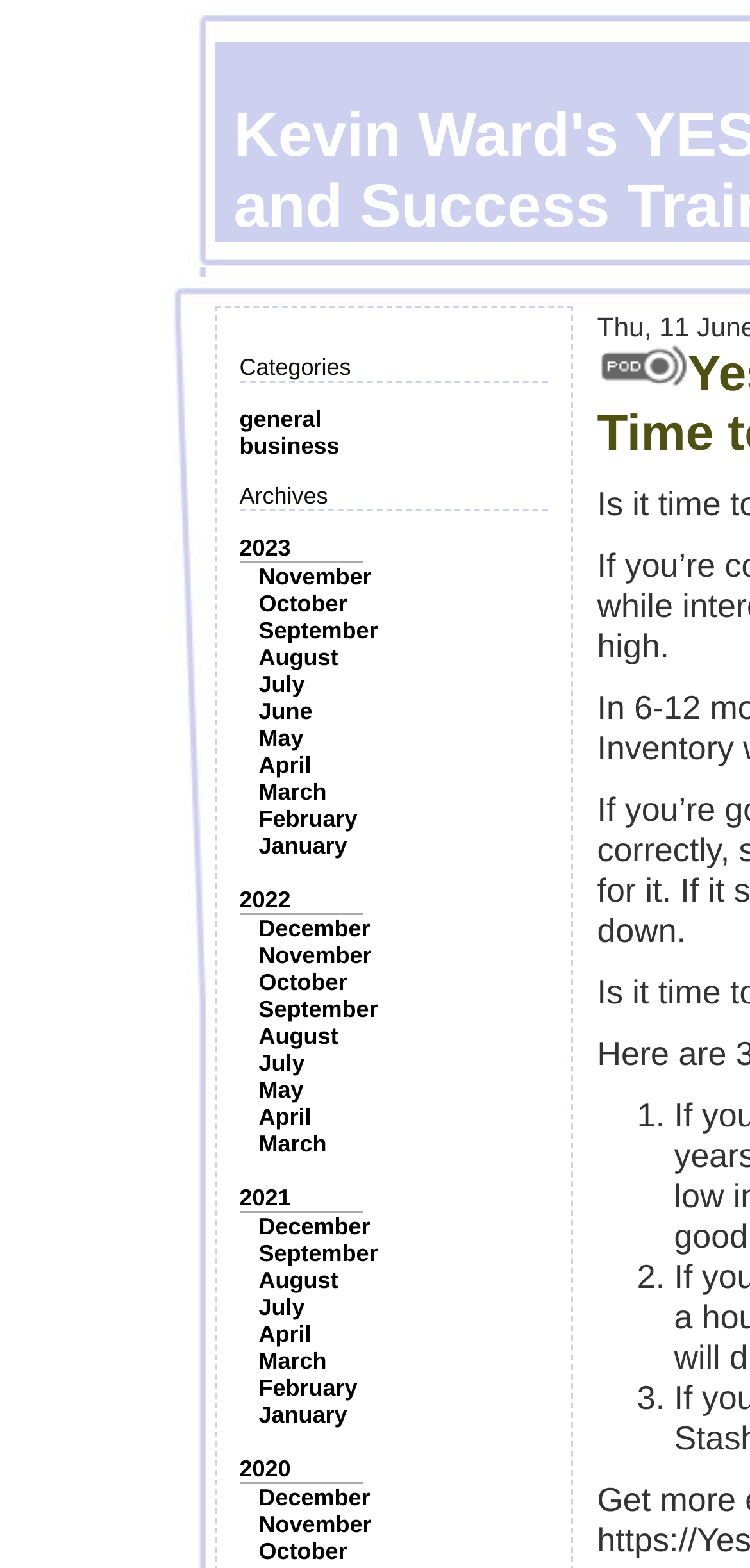Please locate the bounding box coordinates of the element that needs to be clicked to achieve the following instruction: "Read the November article". The coordinates should be four float numbers between 0 and 1, i.e., [left, top, right, bottom].

[0.345, 0.359, 0.495, 0.376]